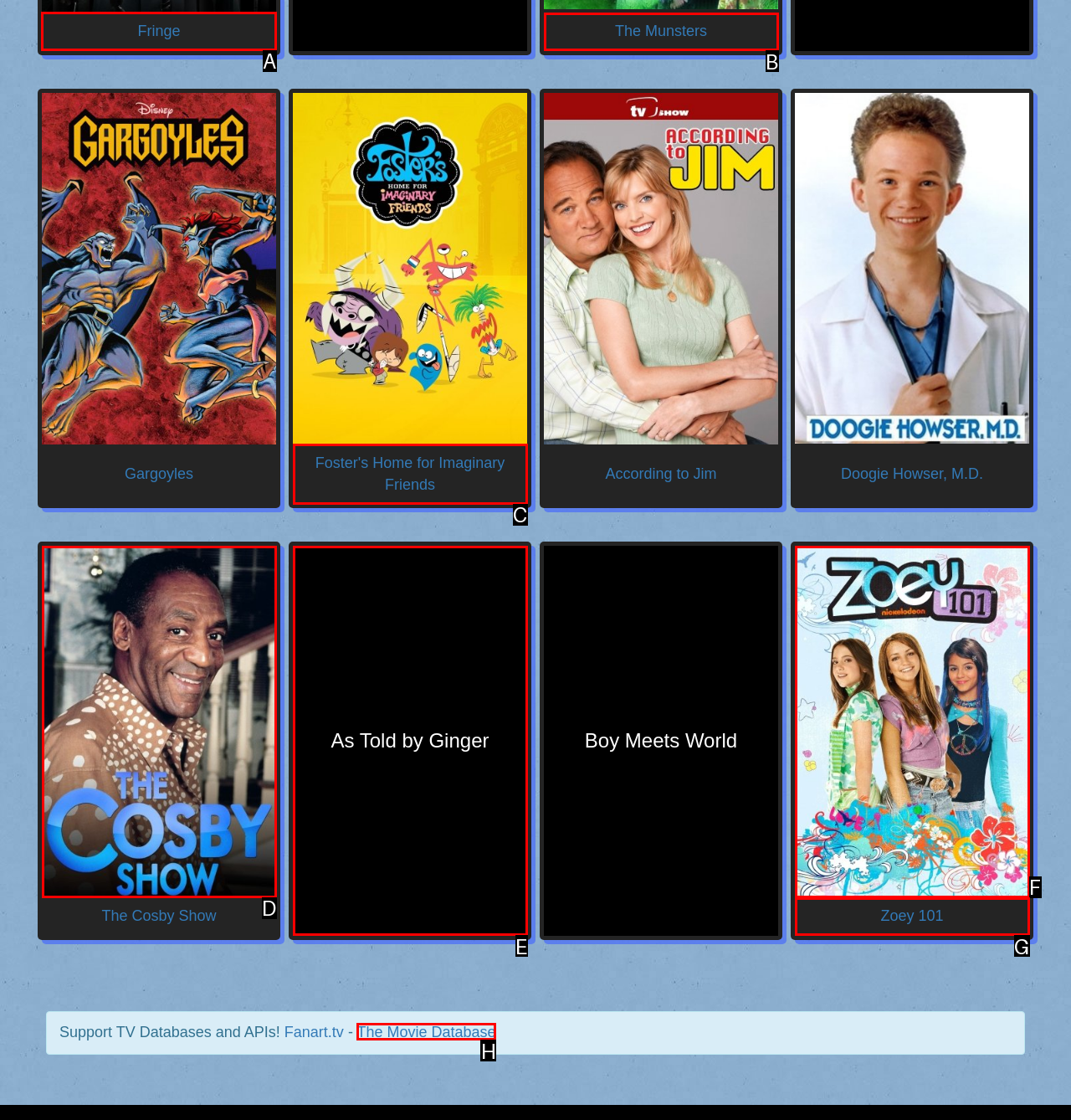Tell me the letter of the correct UI element to click for this instruction: View Freescale Timeline. Answer with the letter only.

None